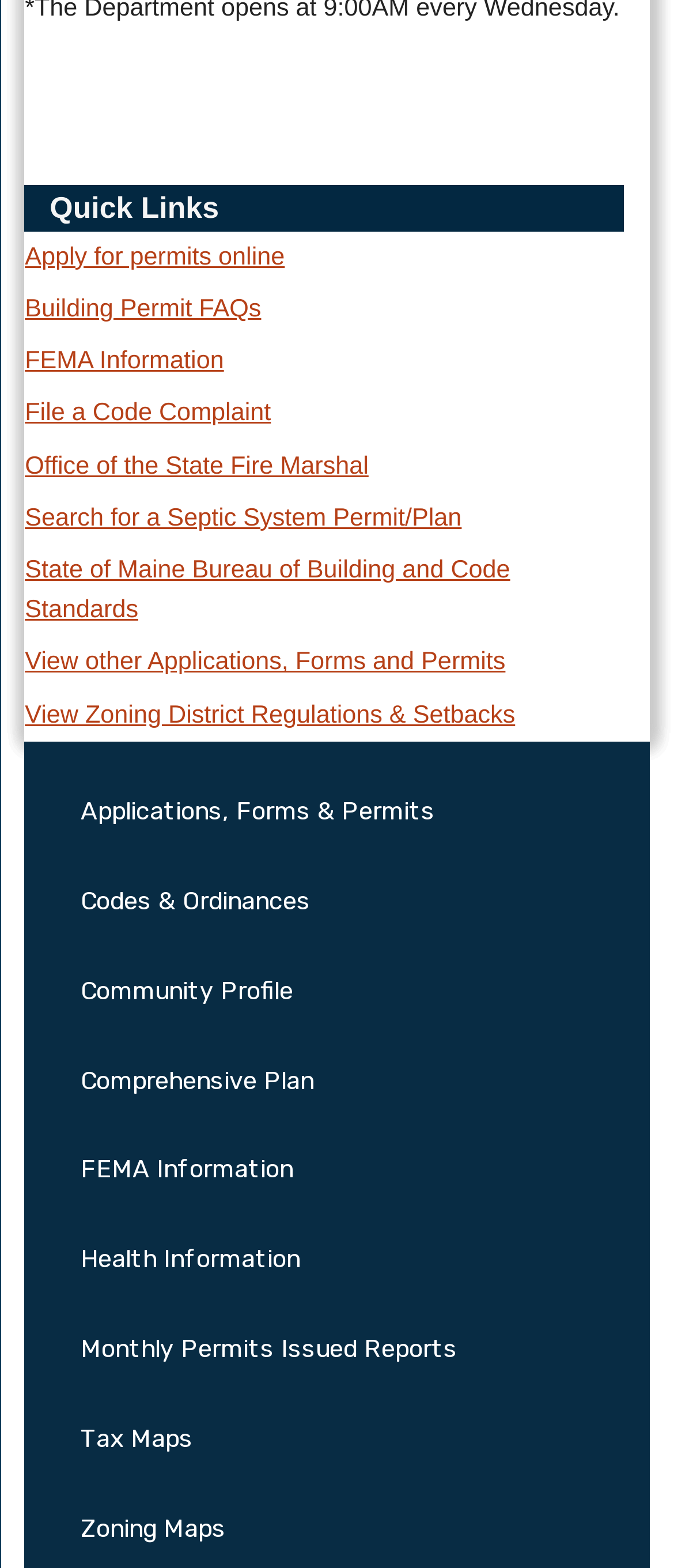Determine the bounding box coordinates for the UI element matching this description: "Monthly Permits Issued Reports".

[0.111, 0.832, 0.889, 0.889]